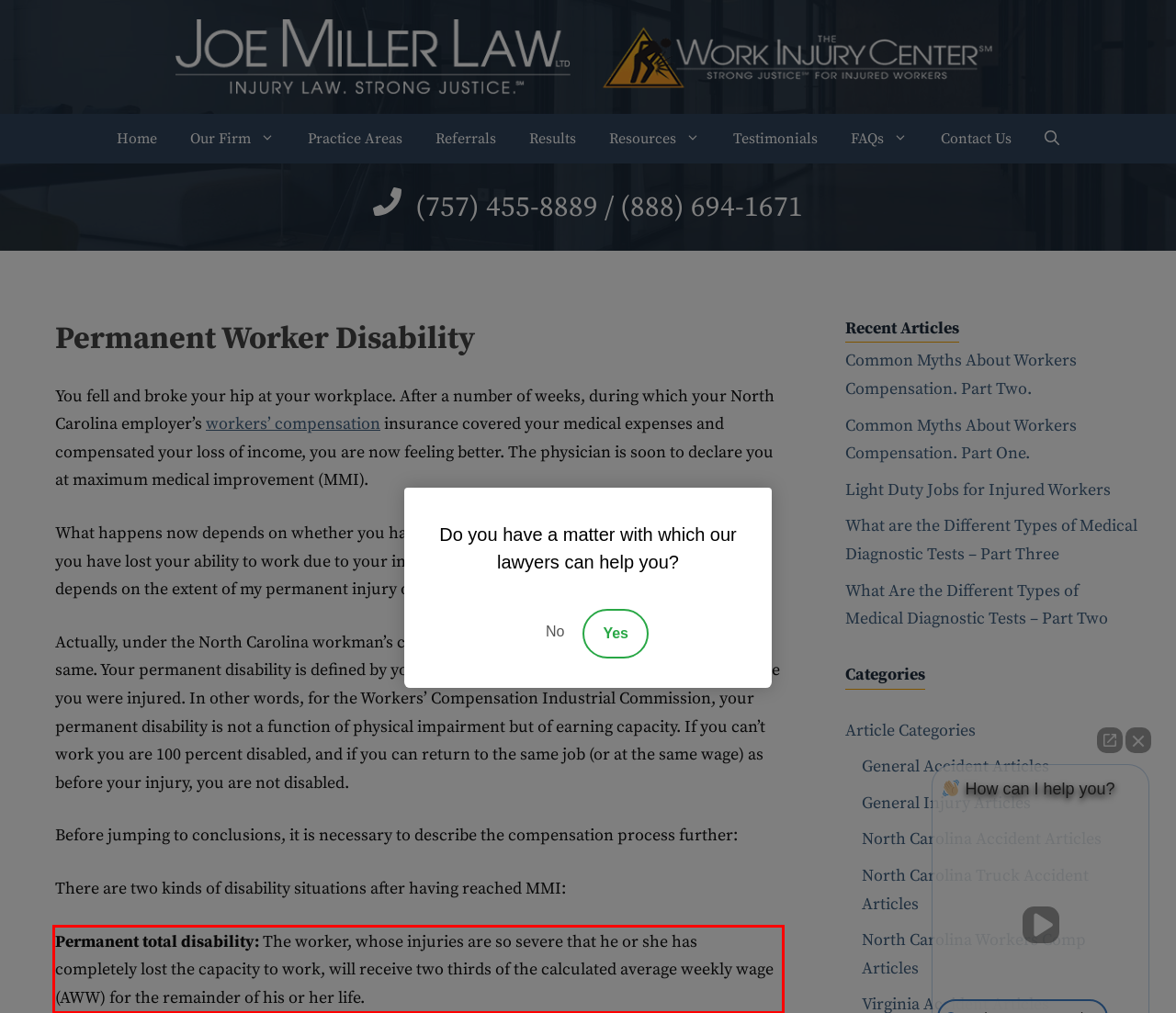You have a screenshot of a webpage, and there is a red bounding box around a UI element. Utilize OCR to extract the text within this red bounding box.

Permanent total disability: The worker, whose injuries are so severe that he or she has completely lost the capacity to work, will receive two thirds of the calculated average weekly wage (AWW) for the remainder of his or her life.